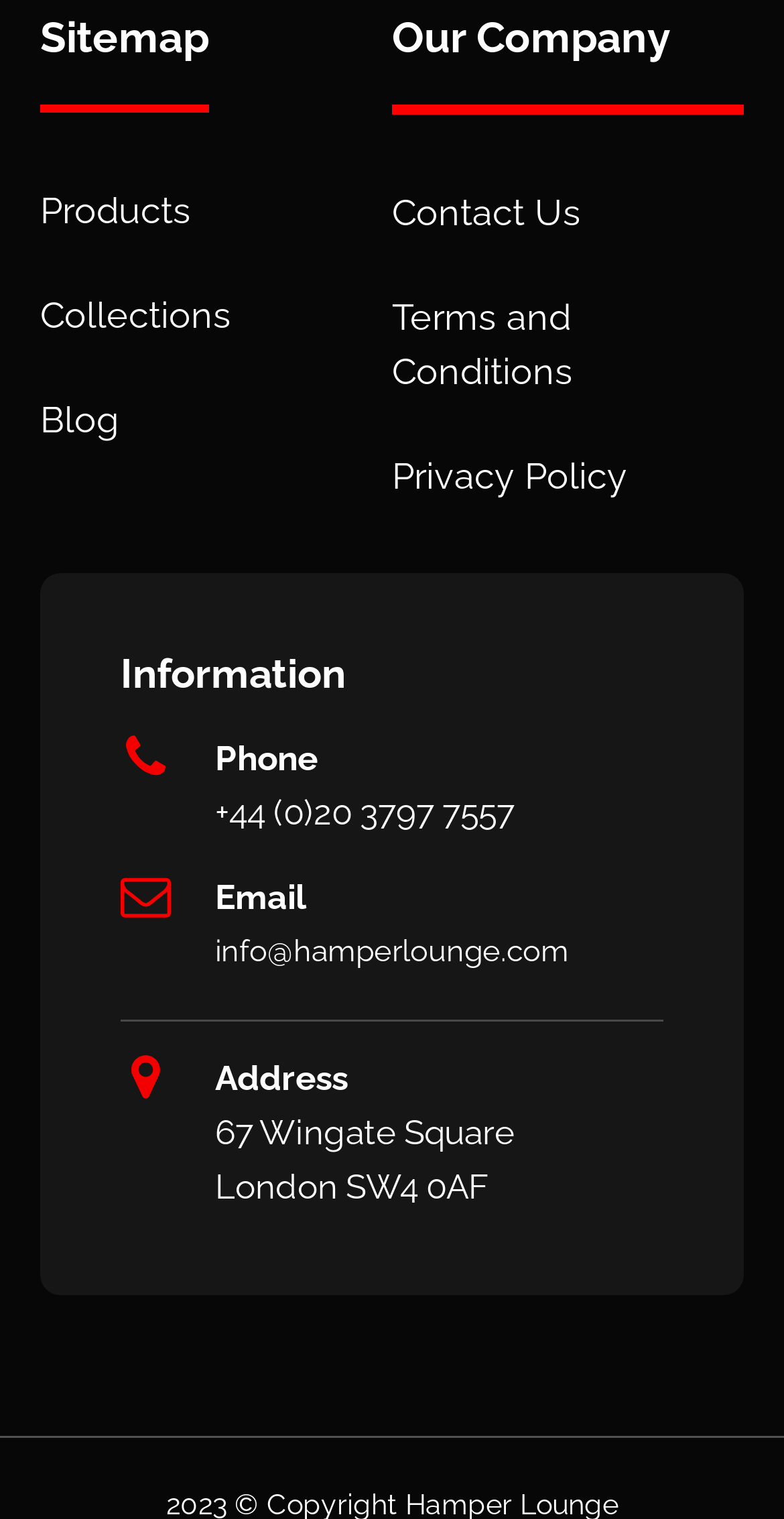Please provide the bounding box coordinates in the format (top-left x, top-left y, bottom-right x, bottom-right y). Remember, all values are floating point numbers between 0 and 1. What is the bounding box coordinate of the region described as: Blog

[0.051, 0.258, 0.151, 0.294]